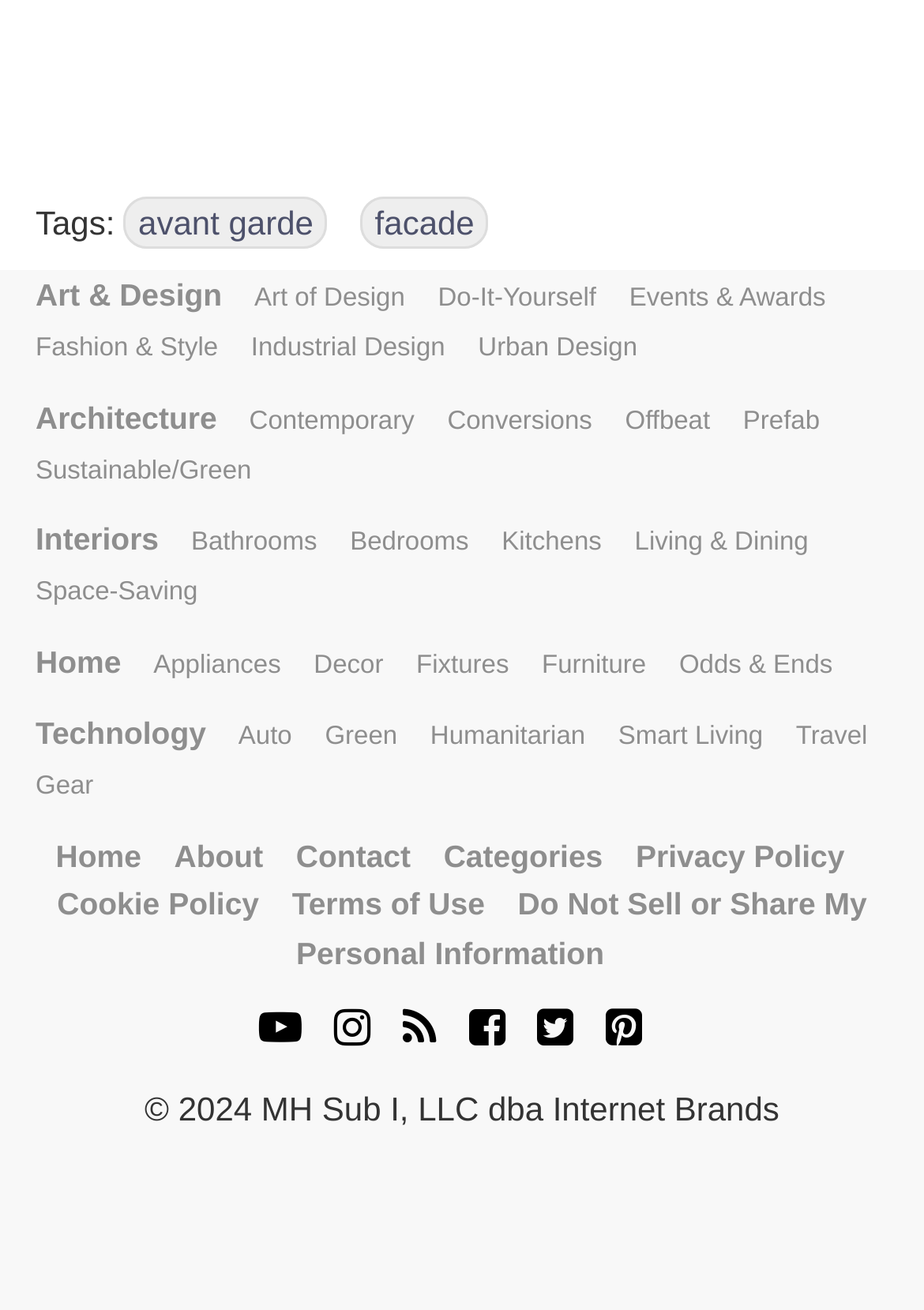Please identify the bounding box coordinates of the clickable area that will allow you to execute the instruction: "search for something".

None